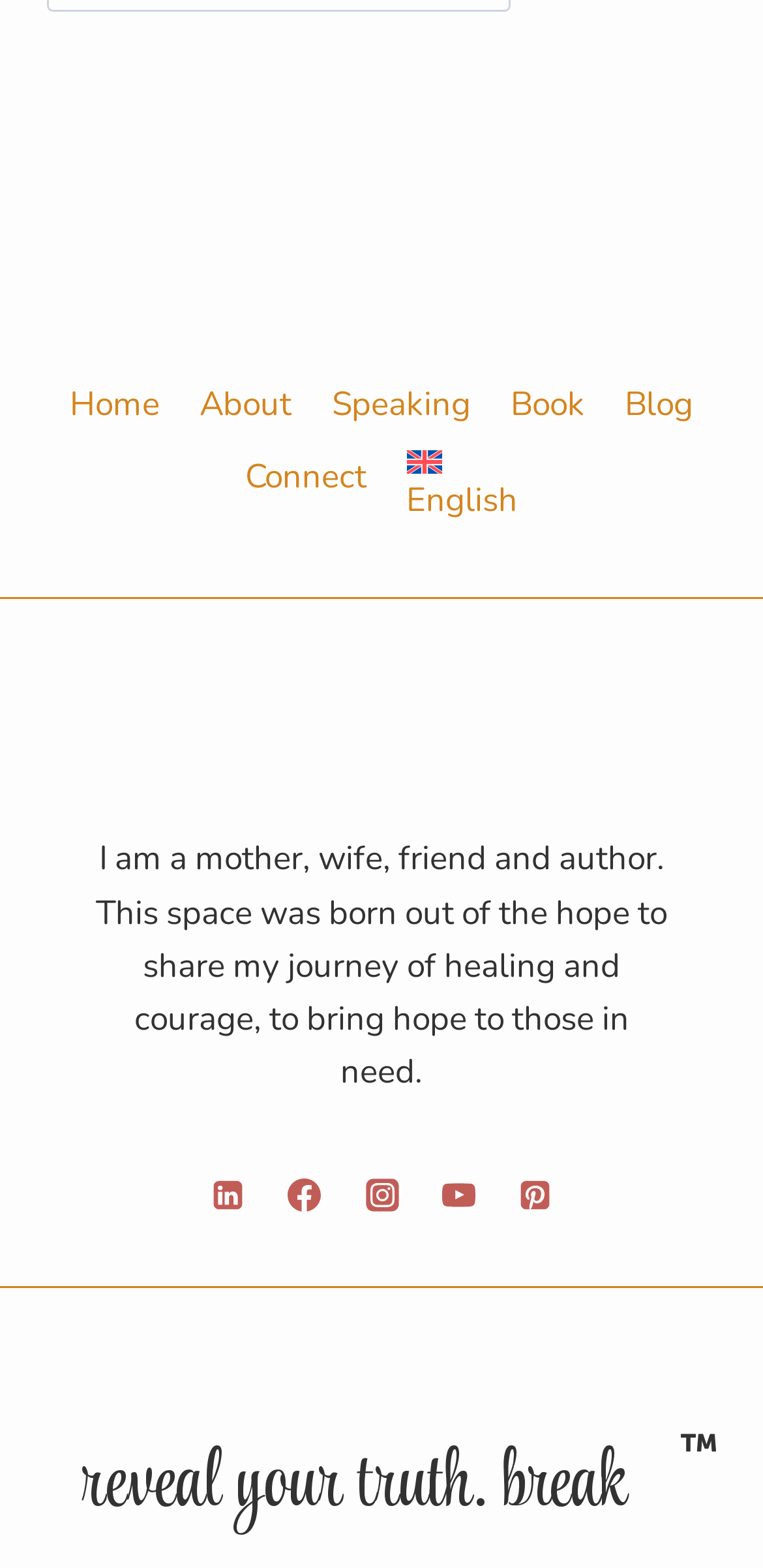Please identify the bounding box coordinates for the region that you need to click to follow this instruction: "Watch the author's YouTube videos".

[0.557, 0.741, 0.644, 0.783]